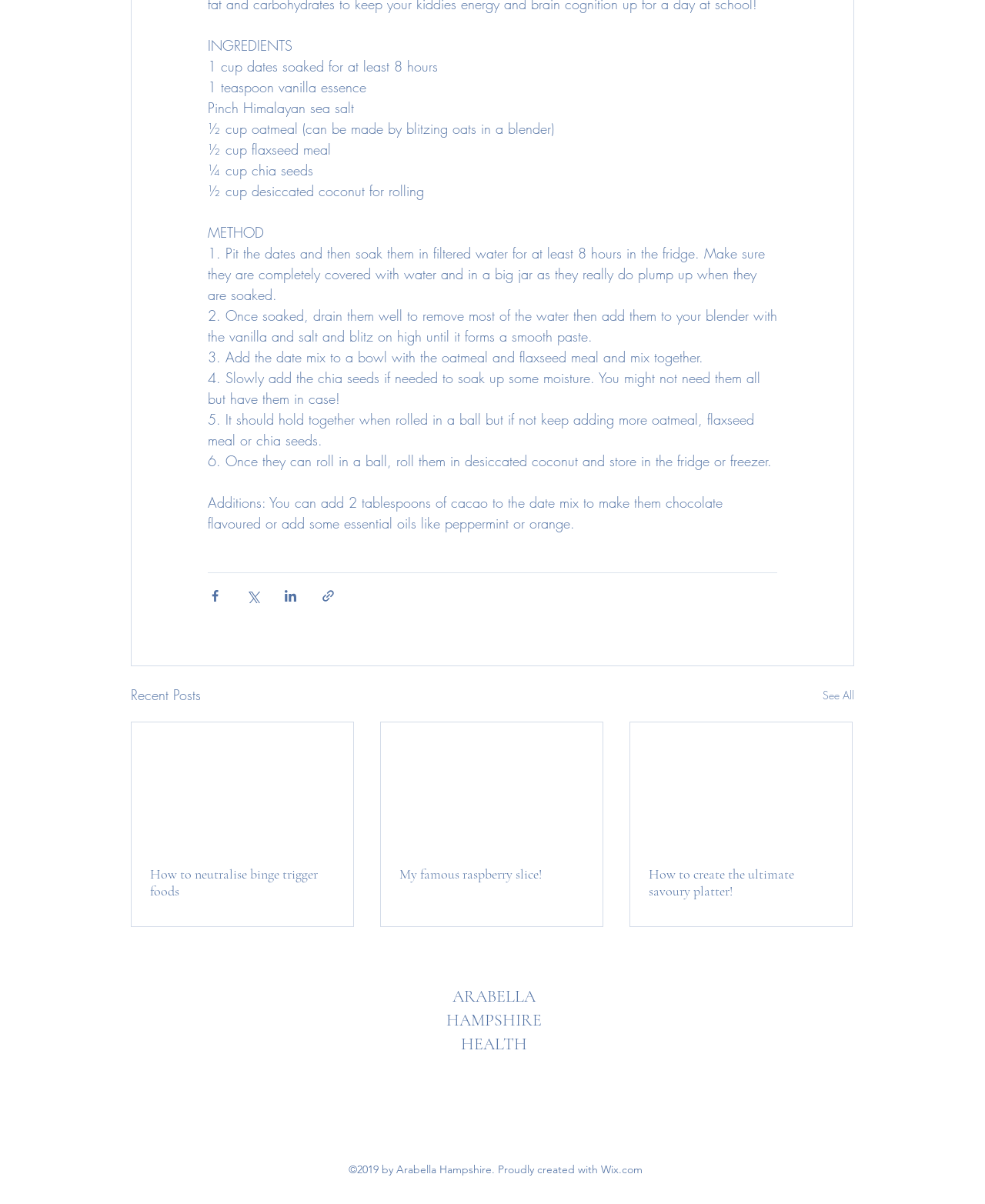Identify the bounding box coordinates of the element to click to follow this instruction: 'Visit Arabella's homepage'. Ensure the coordinates are four float values between 0 and 1, provided as [left, top, right, bottom].

[0.459, 0.819, 0.543, 0.836]